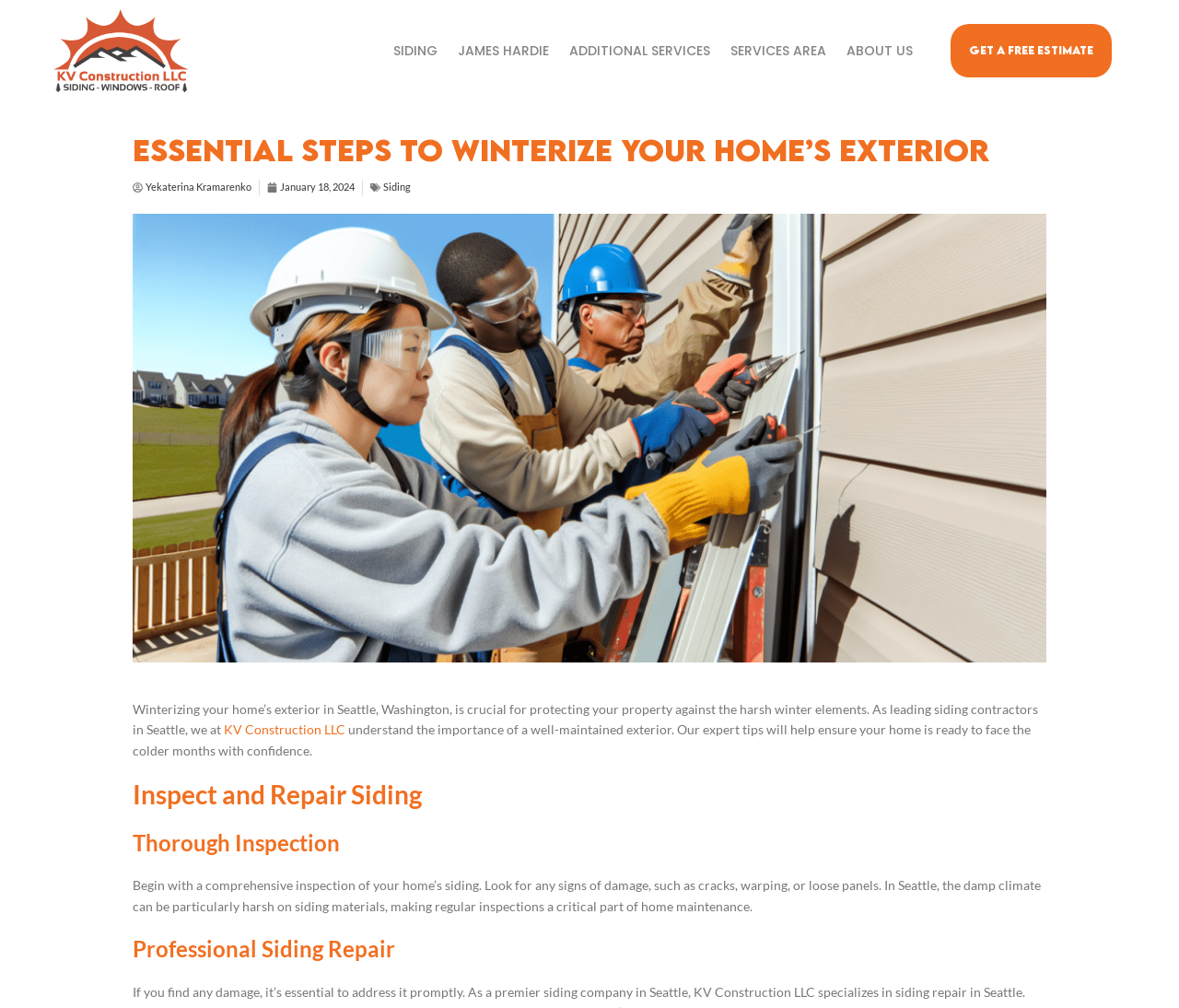Use a single word or phrase to respond to the question:
What is the company name on the logo?

KV Construction LLC